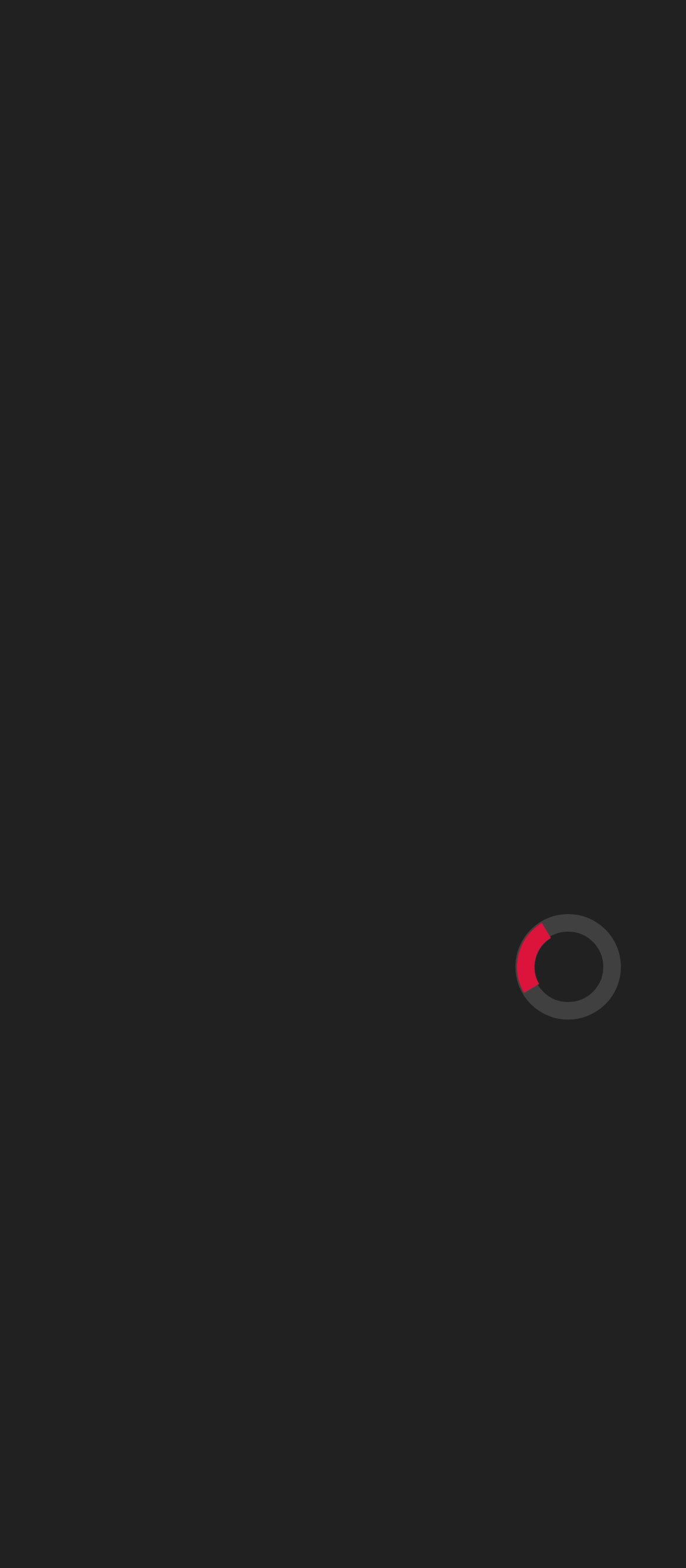Find and provide the bounding box coordinates for the UI element described with: "215-422-3130".

None